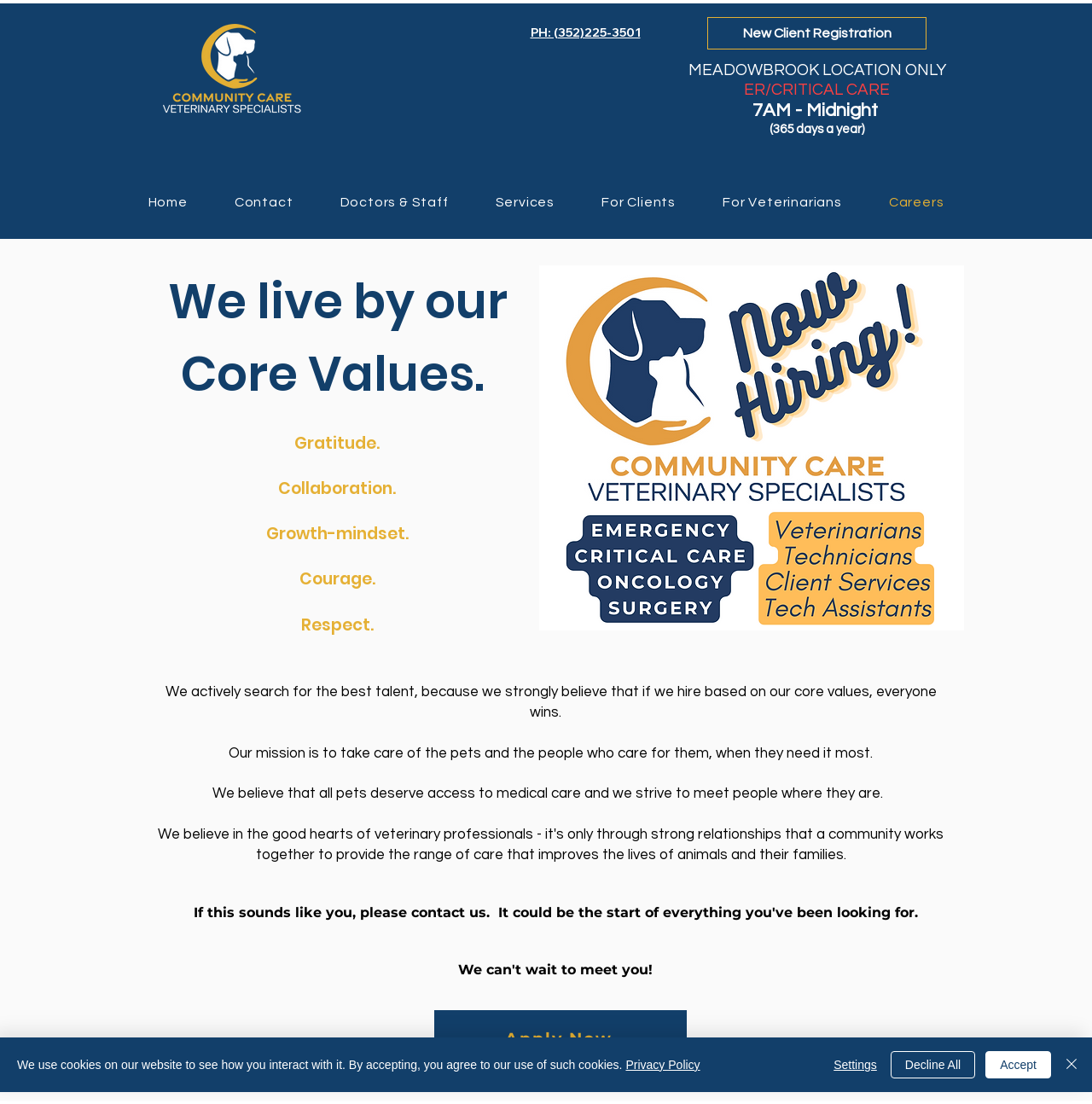Elaborate on the information and visuals displayed on the webpage.

This webpage is about careers at Community Care Veterinary Specialists (CCVS). At the top left, there is a CCVS logo, which is a PNG file, and a link to the company's pet emergency services. Next to the logo, there is a phone number and a link to new client registration. 

Below the logo, there is a section with information about the Meadowbrook location, including the ER/critical care services and the hours of operation. 

On the top navigation bar, there are links to different sections of the website, including Home, Contact, Doctors & Staff, Services, For Clients, For Veterinarians, and Careers. 

The main content of the page is about the company culture and values. There is a heading that states "We live by our Core Values" followed by a list of values, including Gratitude, Collaboration, Growth-mindset, Courage, and Respect. 

Below the values, there is an image with the text "VET JOBS IN GAINESVILLE FL". The company's mission and philosophy are described in three paragraphs, emphasizing the importance of hiring based on core values, taking care of pets and people, and providing access to medical care. 

At the bottom of the page, there is a call-to-action button to "Apply Now". Additionally, there is a cookie policy alert at the very bottom of the page, with links to the Privacy Policy and buttons to Accept, Decline All, or adjust Settings.